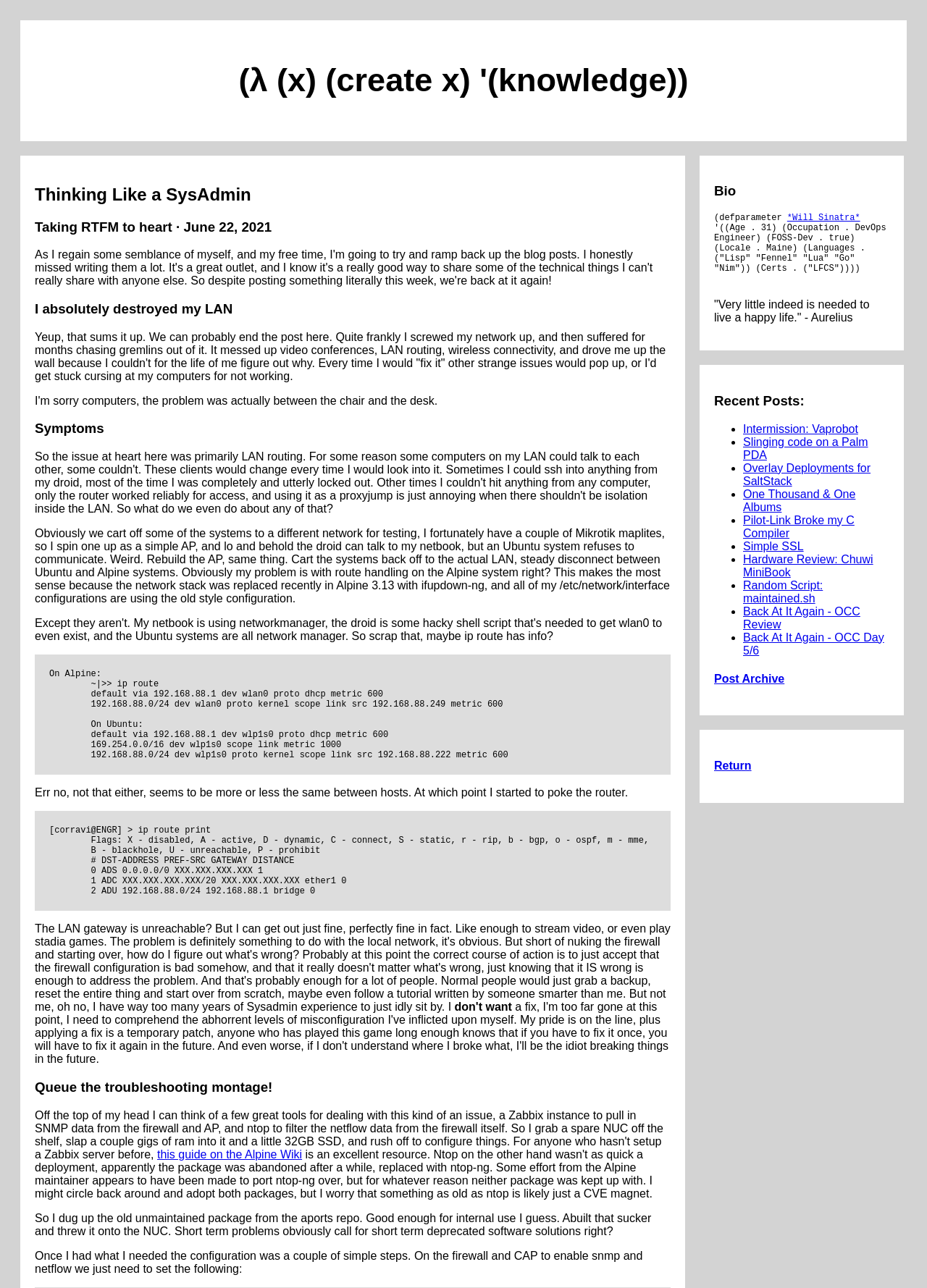Specify the bounding box coordinates for the region that must be clicked to perform the given instruction: "Browse the categories".

None